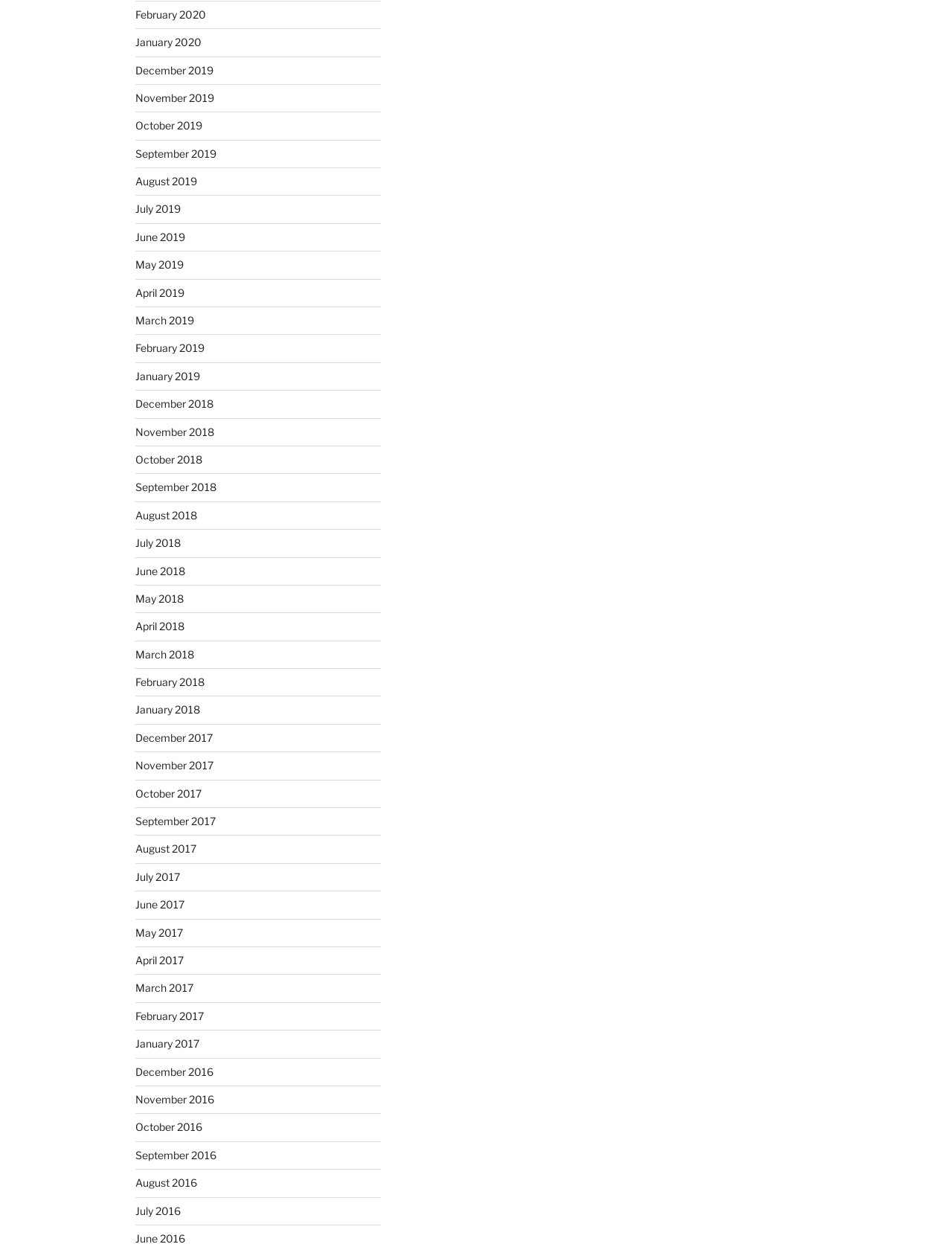Find the bounding box coordinates of the clickable element required to execute the following instruction: "Click Contact us". Provide the coordinates as four float numbers between 0 and 1, i.e., [left, top, right, bottom].

None